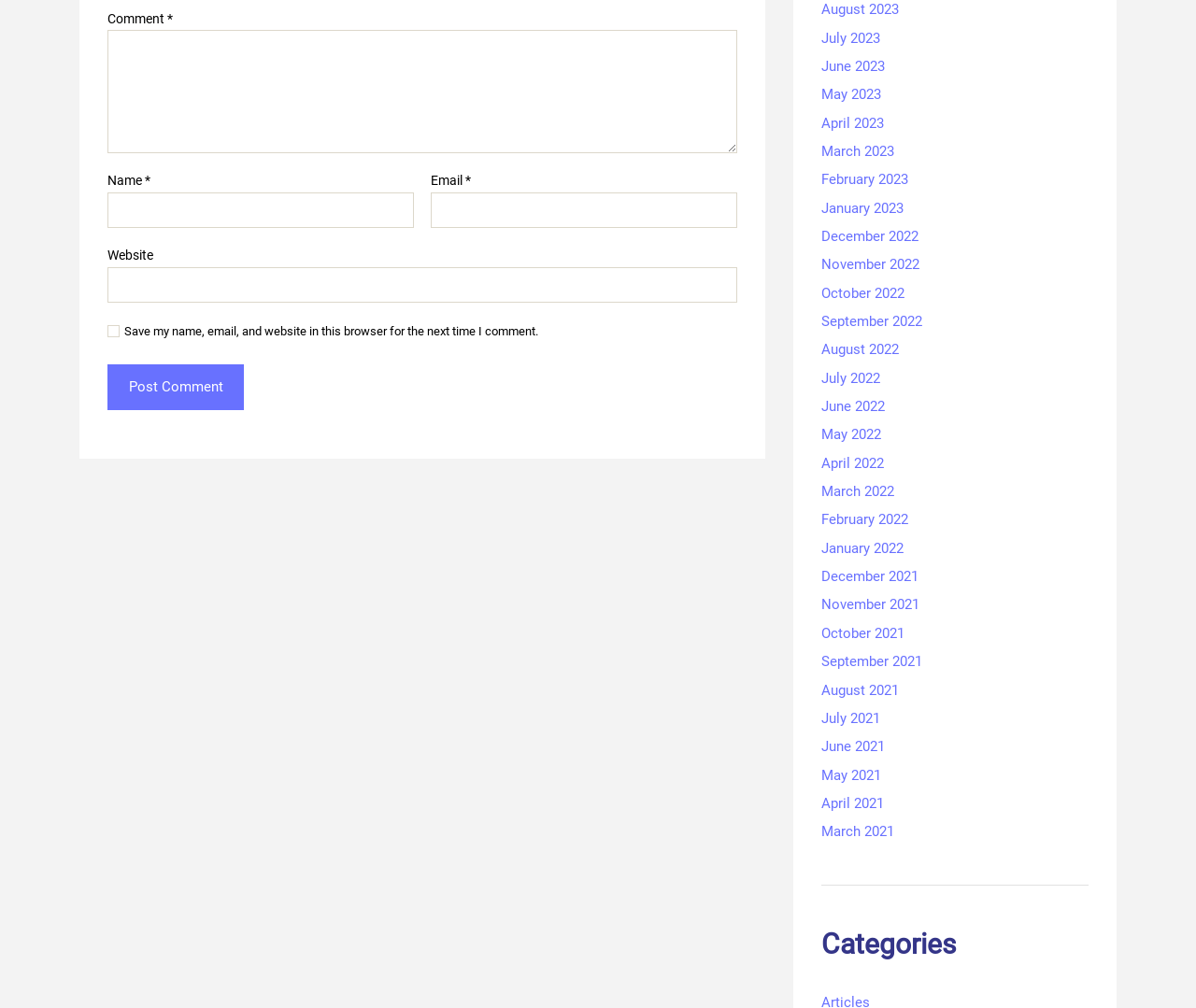Respond to the question below with a single word or phrase: How many months are listed as links?

24